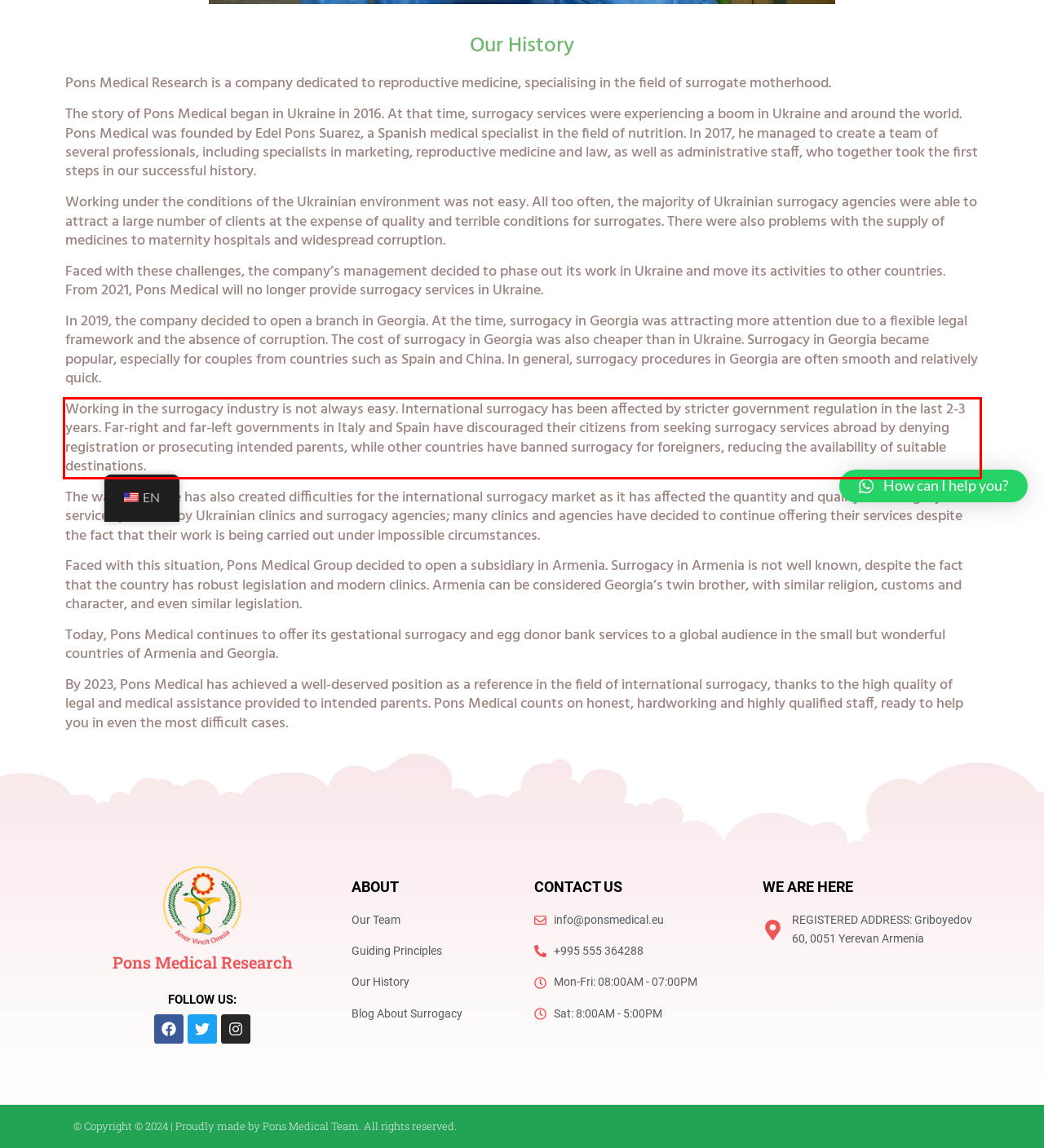Given a webpage screenshot with a red bounding box, perform OCR to read and deliver the text enclosed by the red bounding box.

Working in the surrogacy industry is not always easy. International surrogacy has been affected by stricter government regulation in the last 2-3 years. Far-right and far-left governments in Italy and Spain have discouraged their citizens from seeking surrogacy services abroad by denying registration or prosecuting intended parents, while other countries have banned surrogacy for foreigners, reducing the availability of suitable destinations.